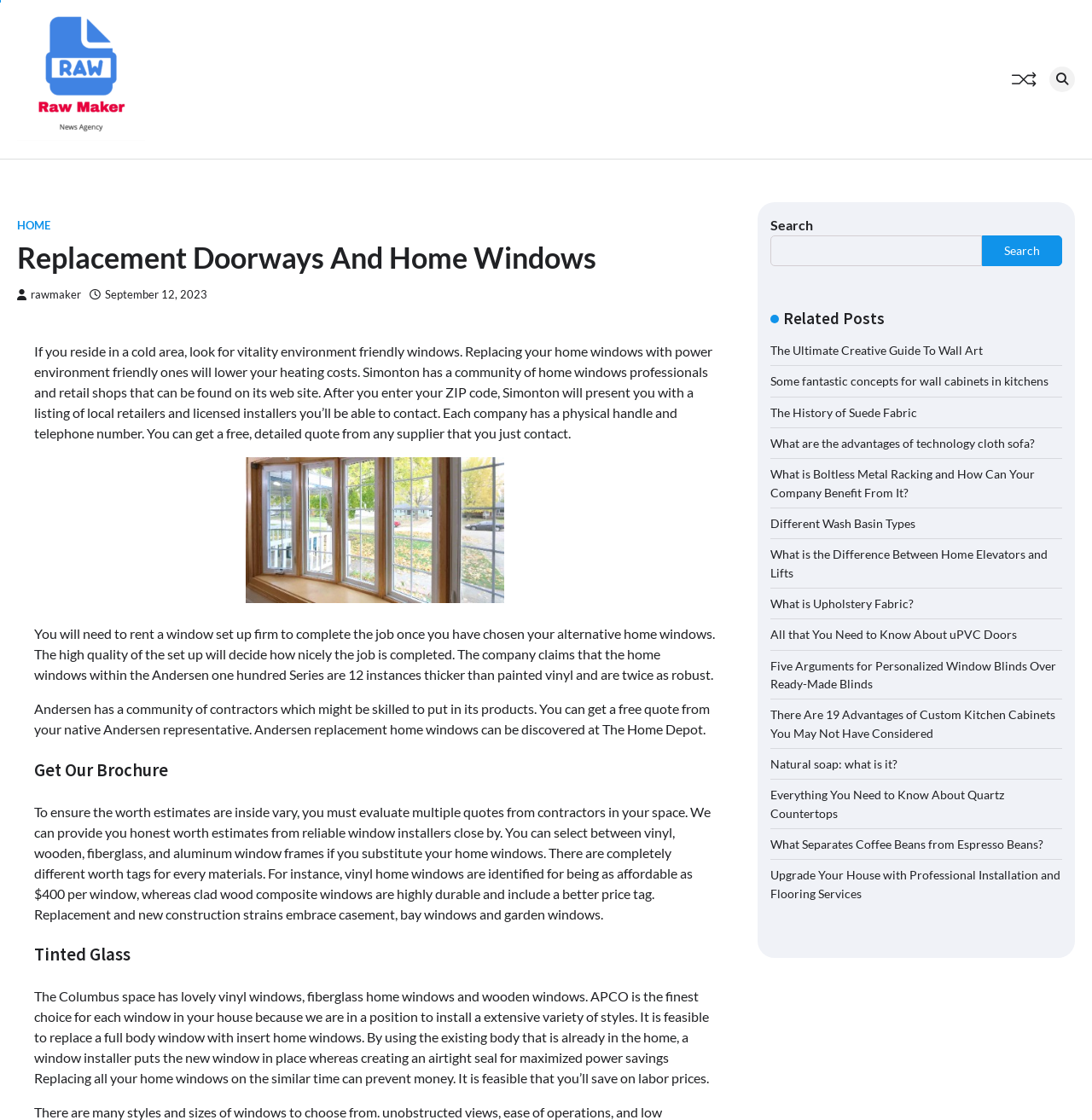What is the purpose of the 'Get Our Brochure' section?
Examine the webpage screenshot and provide an in-depth answer to the question.

The 'Get Our Brochure' section is likely intended to allow users to request a brochure from the company, which would provide more information about their products and services. This section is located near the middle of the webpage, suggesting that it is a call-to-action for users who are interested in learning more about the company's offerings.